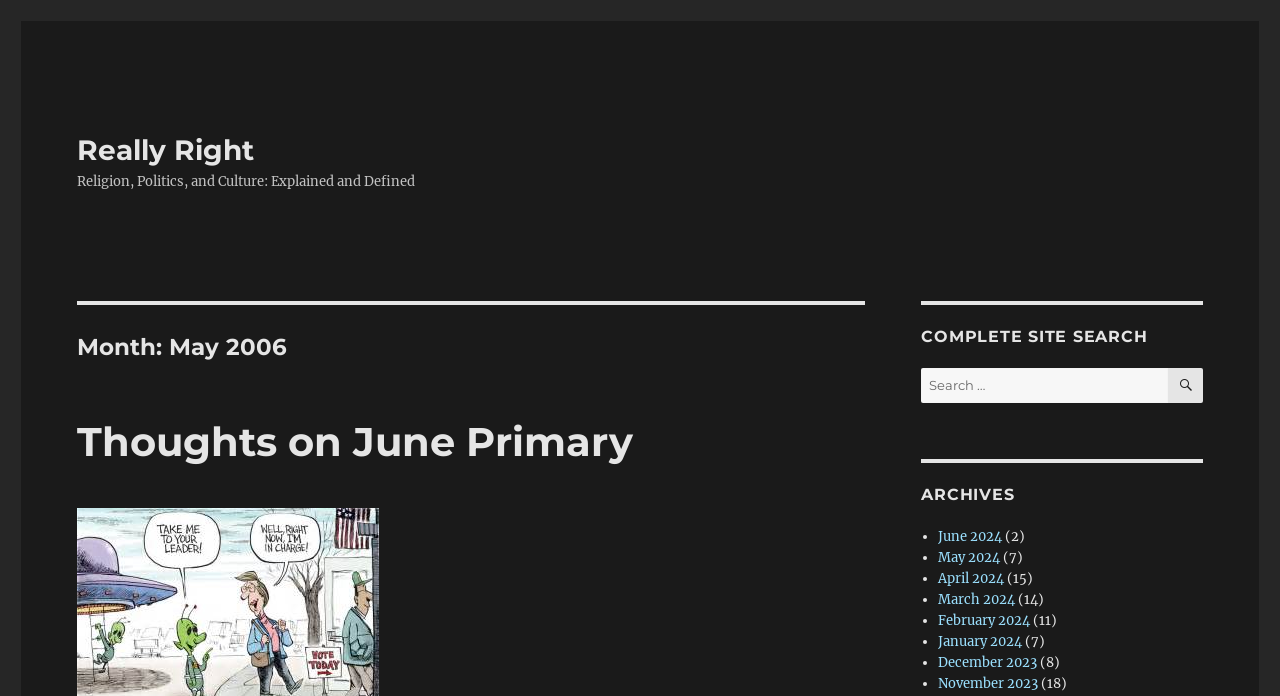Identify the bounding box coordinates of the specific part of the webpage to click to complete this instruction: "Go to June 2024 archives".

[0.733, 0.759, 0.783, 0.783]